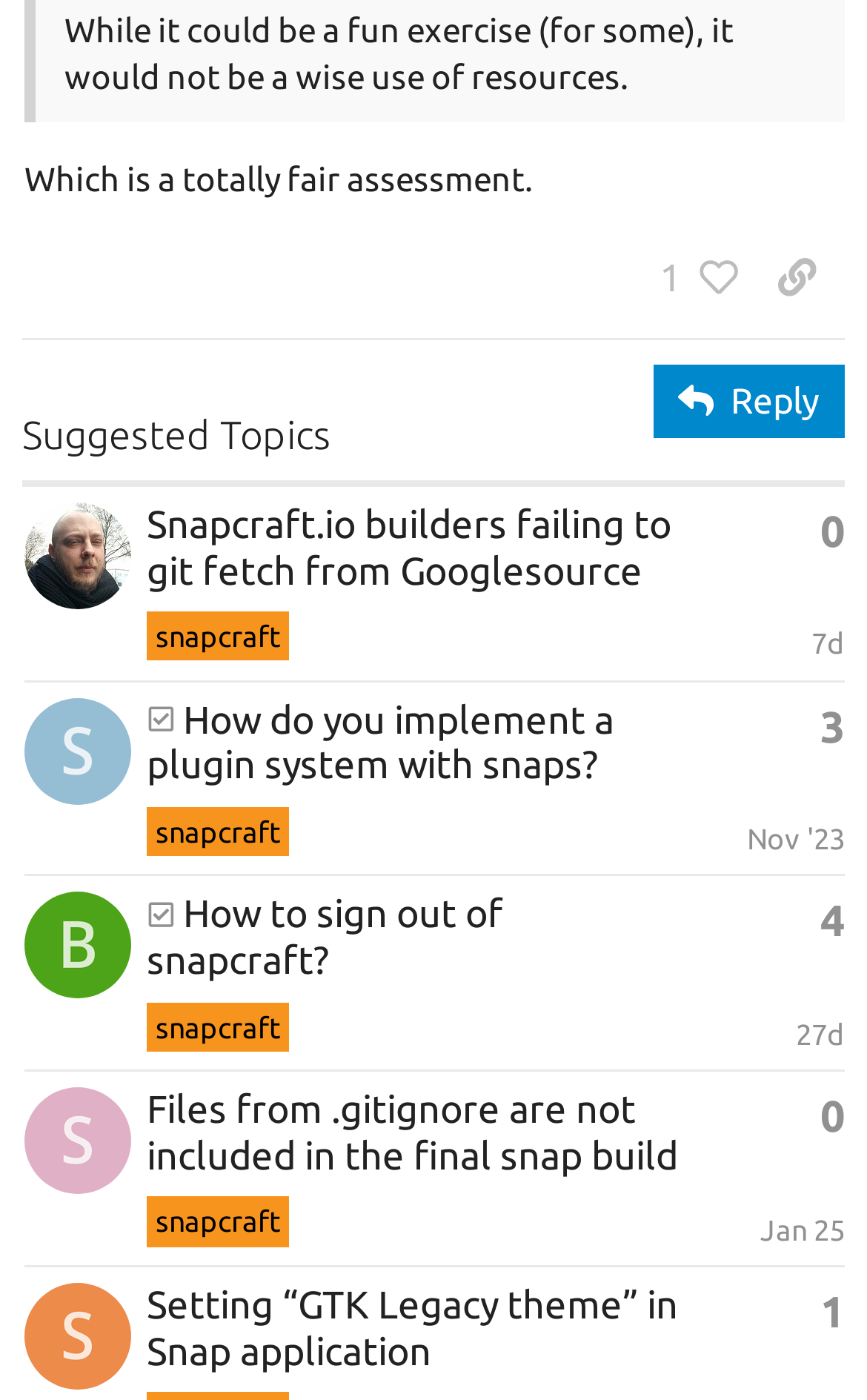What is the topic of the first post?
Please ensure your answer is as detailed and informative as possible.

I determined the answer by looking at the first gridcell element, which contains the heading 'Snapcraft.io builders failing to git fetch from Googlesource'.